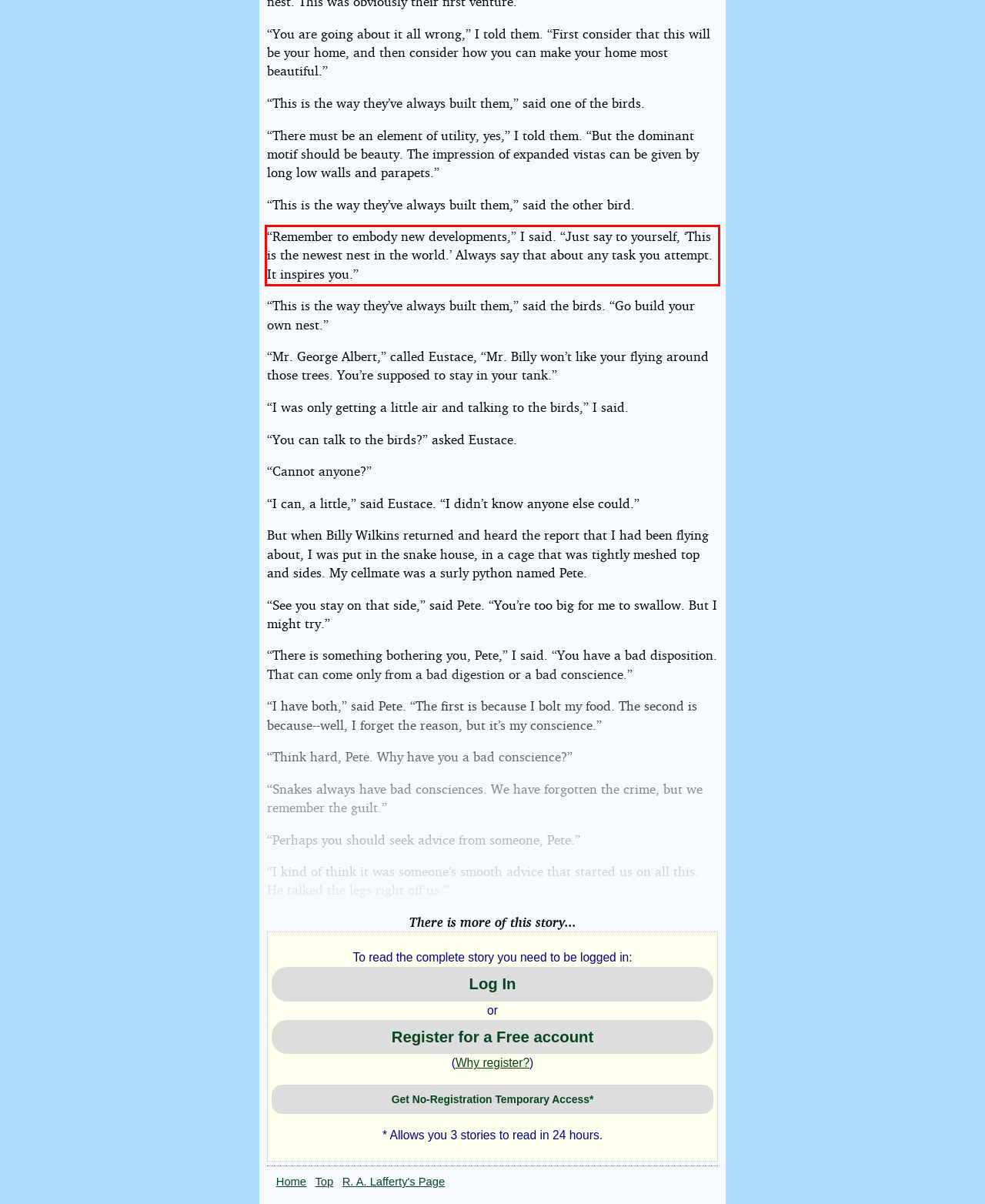Identify and extract the text within the red rectangle in the screenshot of the webpage.

“Remember to embody new developments,” I said. “Just say to yourself, ‘This is the newest nest in the world.’ Always say that about any task you attempt. It inspires you.”